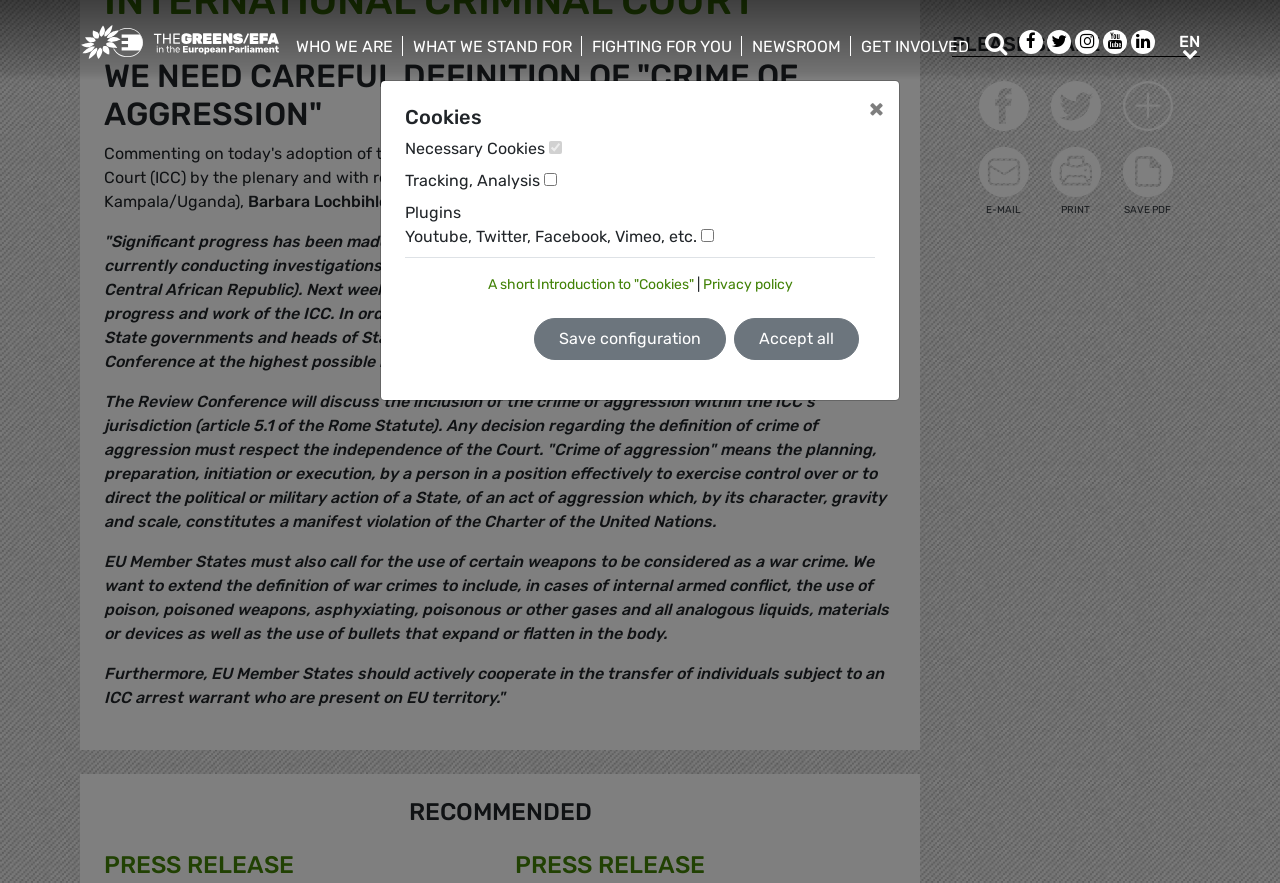Who is the Green coordinator for Human Rights? Observe the screenshot and provide a one-word or short phrase answer.

Barbara Lochbihler